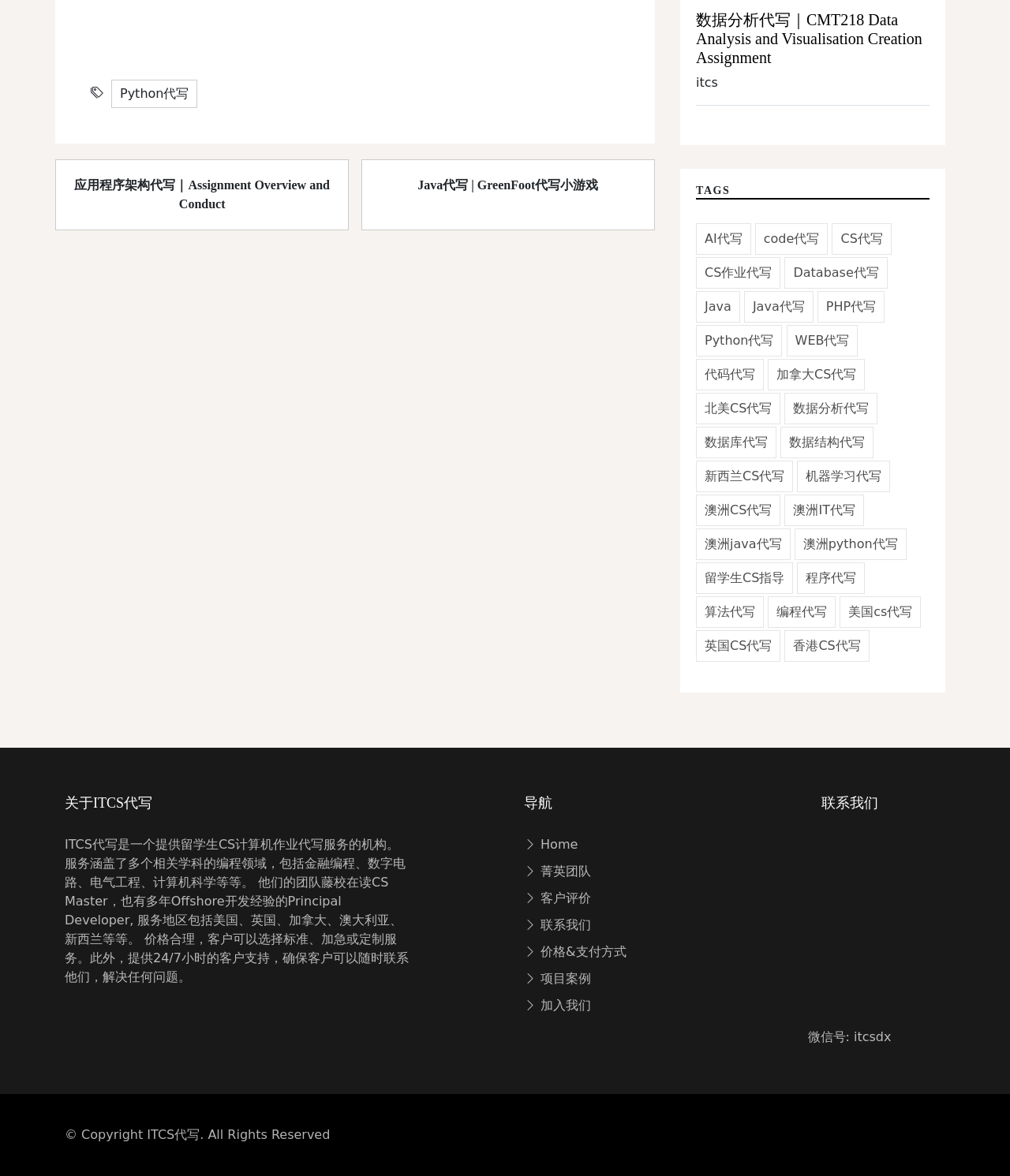What is the main service provided by ITCS?
Use the screenshot to answer the question with a single word or phrase.

CS assignment writing